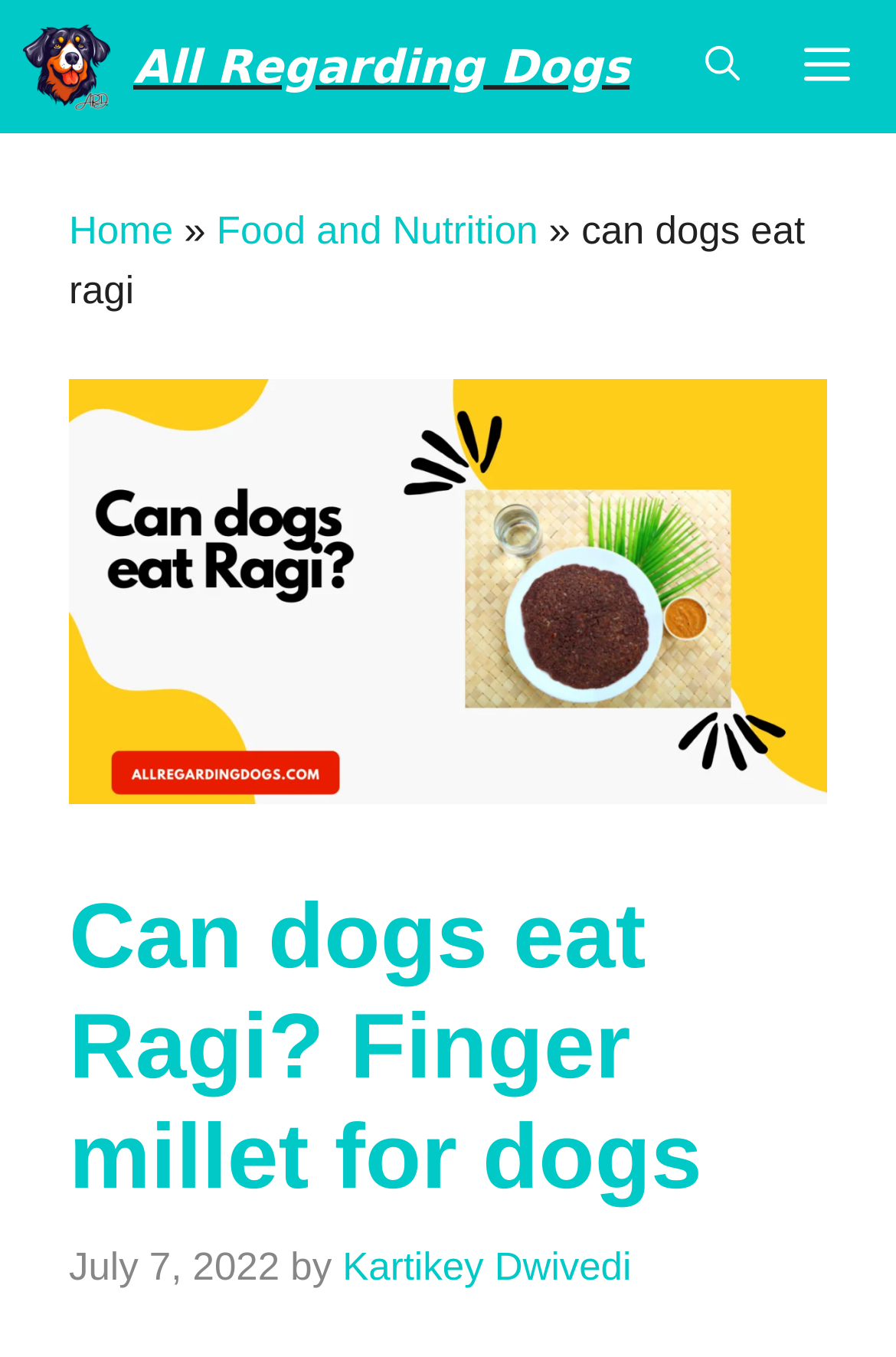Based on the element description: "title="All Regarding Dogs"", identify the UI element and provide its bounding box coordinates. Use four float numbers between 0 and 1, [left, top, right, bottom].

[0.026, 0.0, 0.123, 0.098]